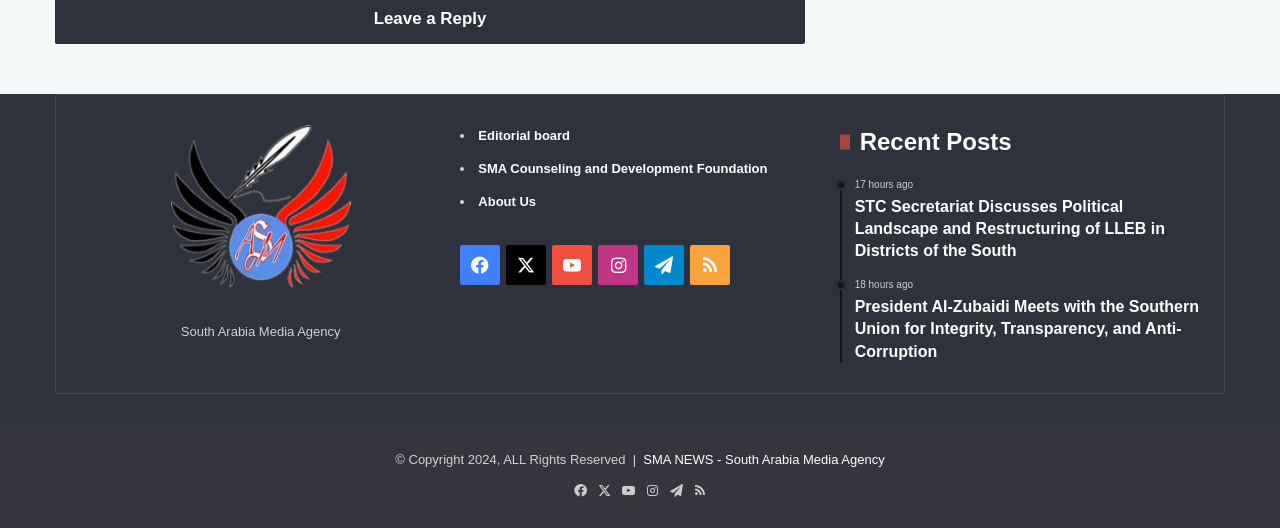Locate the UI element described as follows: "Editorial board". Return the bounding box coordinates as four float numbers between 0 and 1 in the order [left, top, right, bottom].

[0.374, 0.243, 0.445, 0.271]